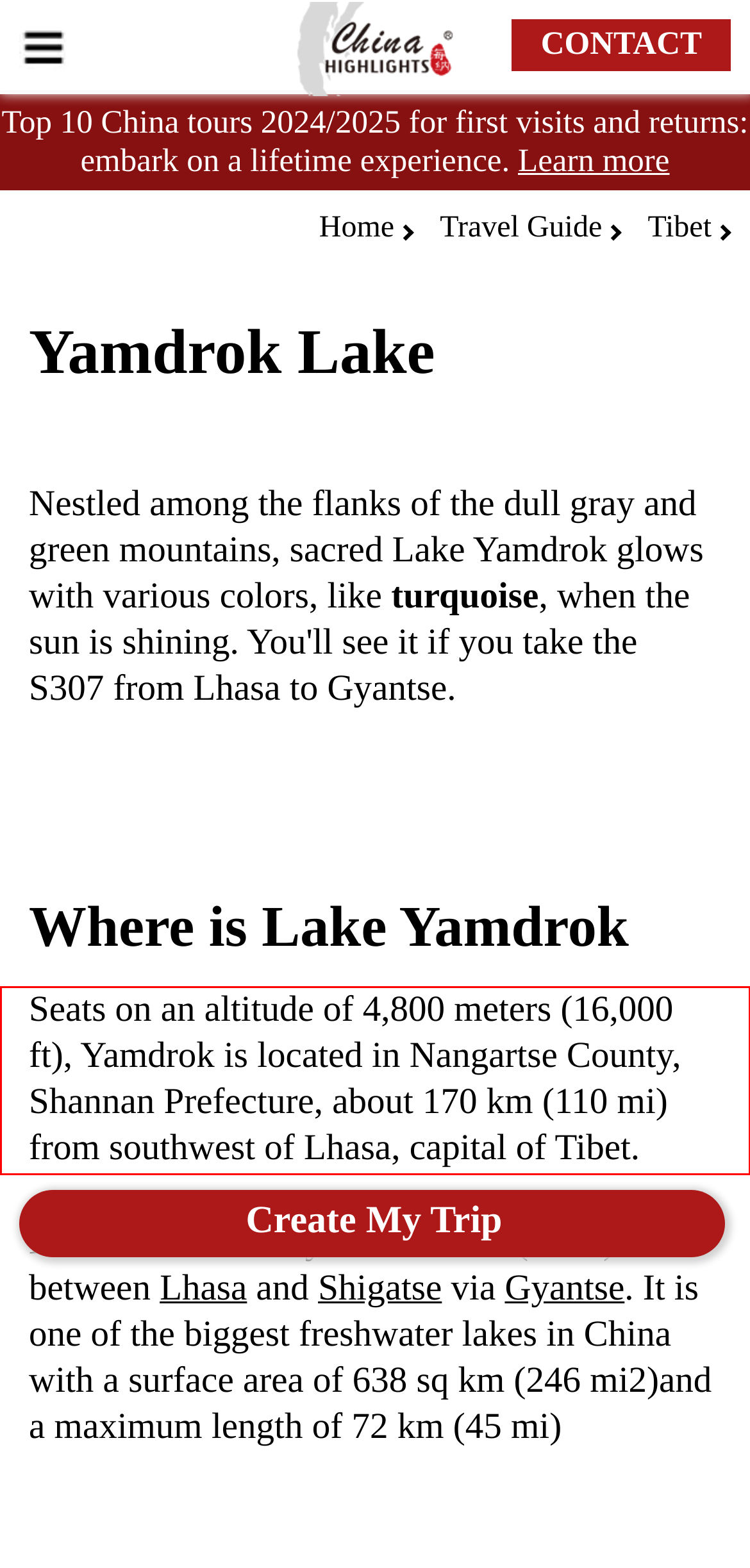View the screenshot of the webpage and identify the UI element surrounded by a red bounding box. Extract the text contained within this red bounding box.

Seats on an altitude of 4,800 meters (16,000 ft), Yamdrok is located in Nangartse County, Shannan Prefecture, about 170 km (110 mi) from southwest of Lhasa, capital of Tibet.